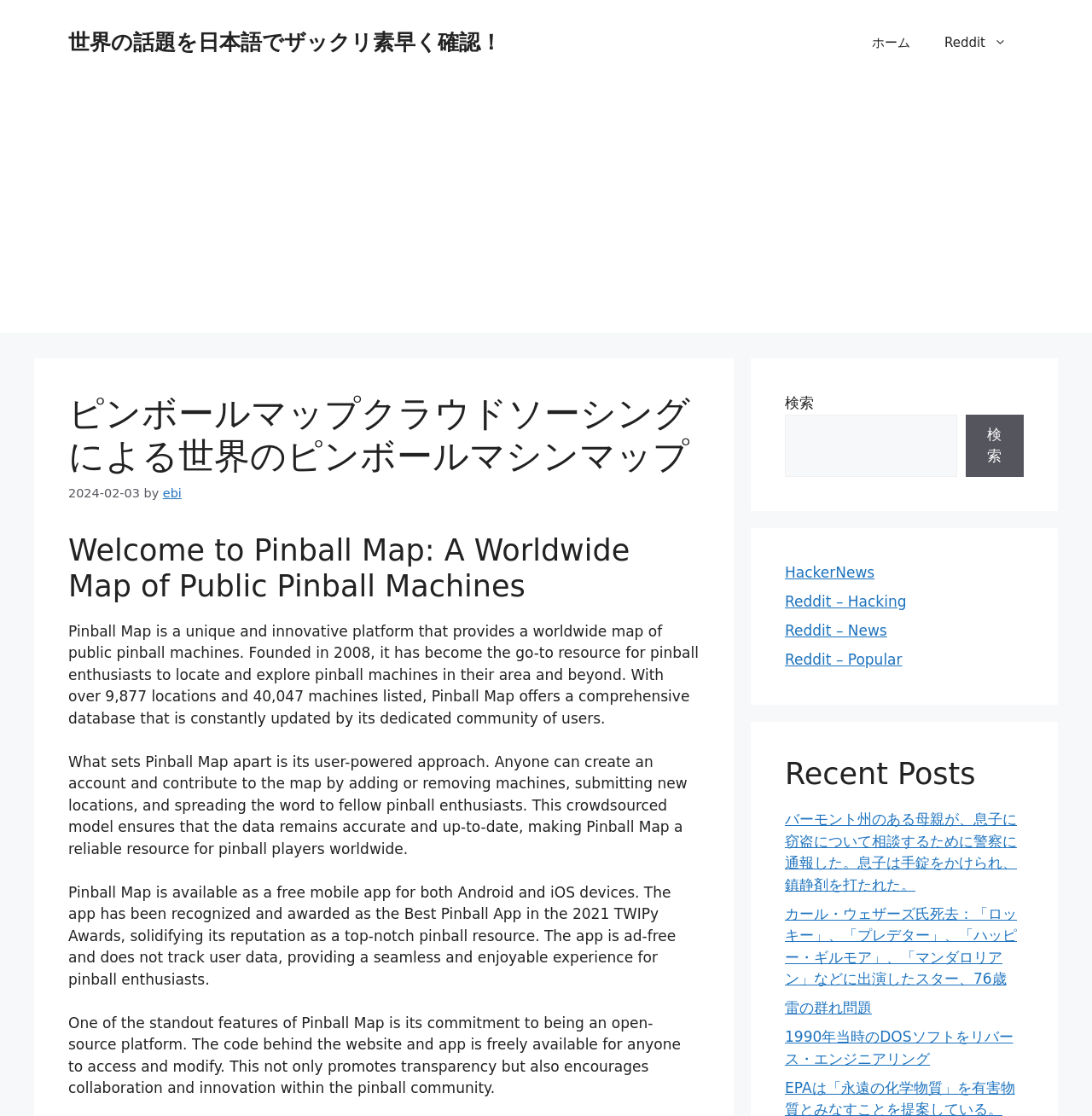What is the award that Pinball Map's app has received?
Provide a concise answer using a single word or phrase based on the image.

Best Pinball App in the 2021 TWIPy Awards